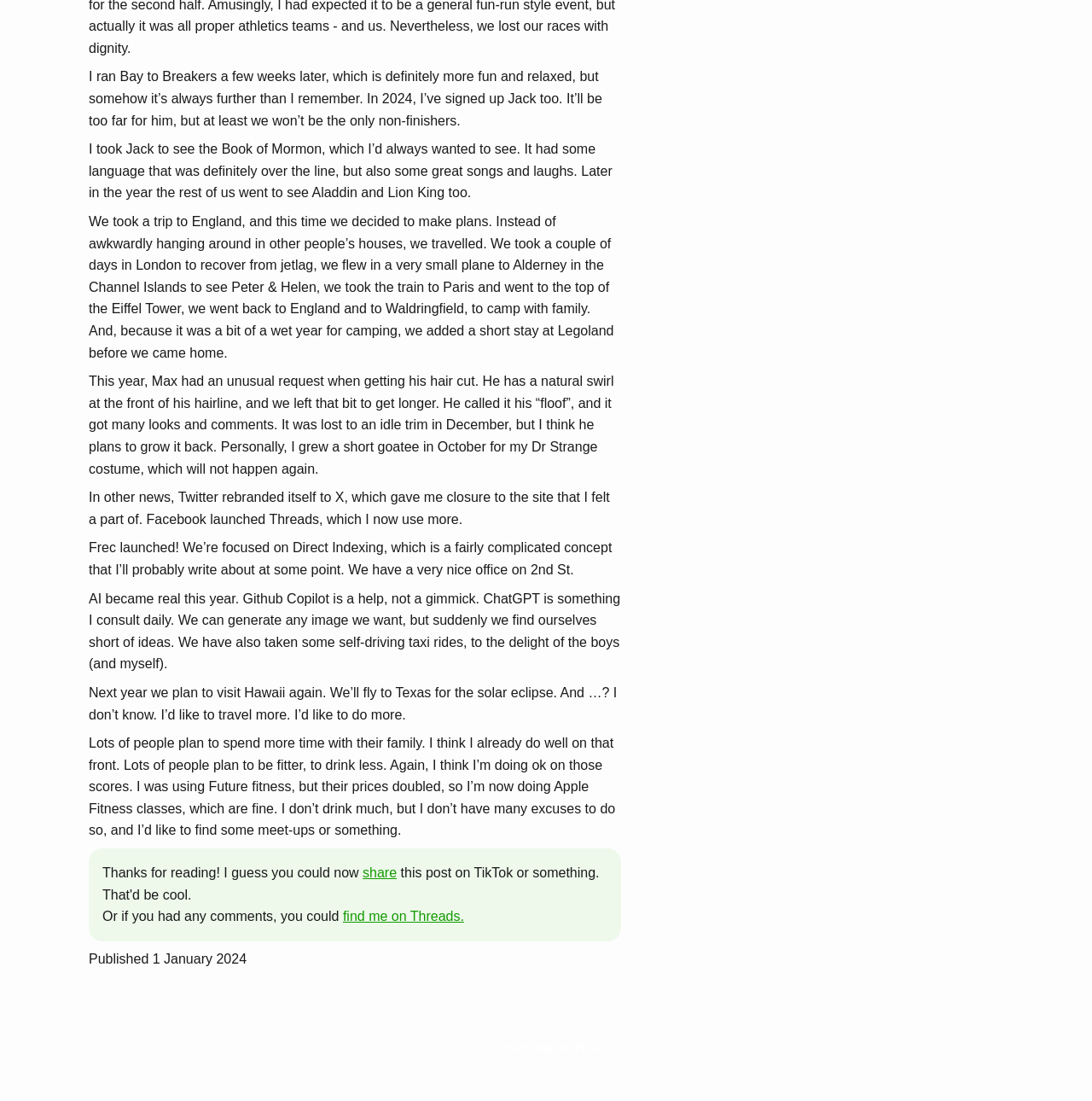Extract the bounding box for the UI element that matches this description: "© Kenneth Kufluk".

[0.451, 0.946, 0.549, 0.959]